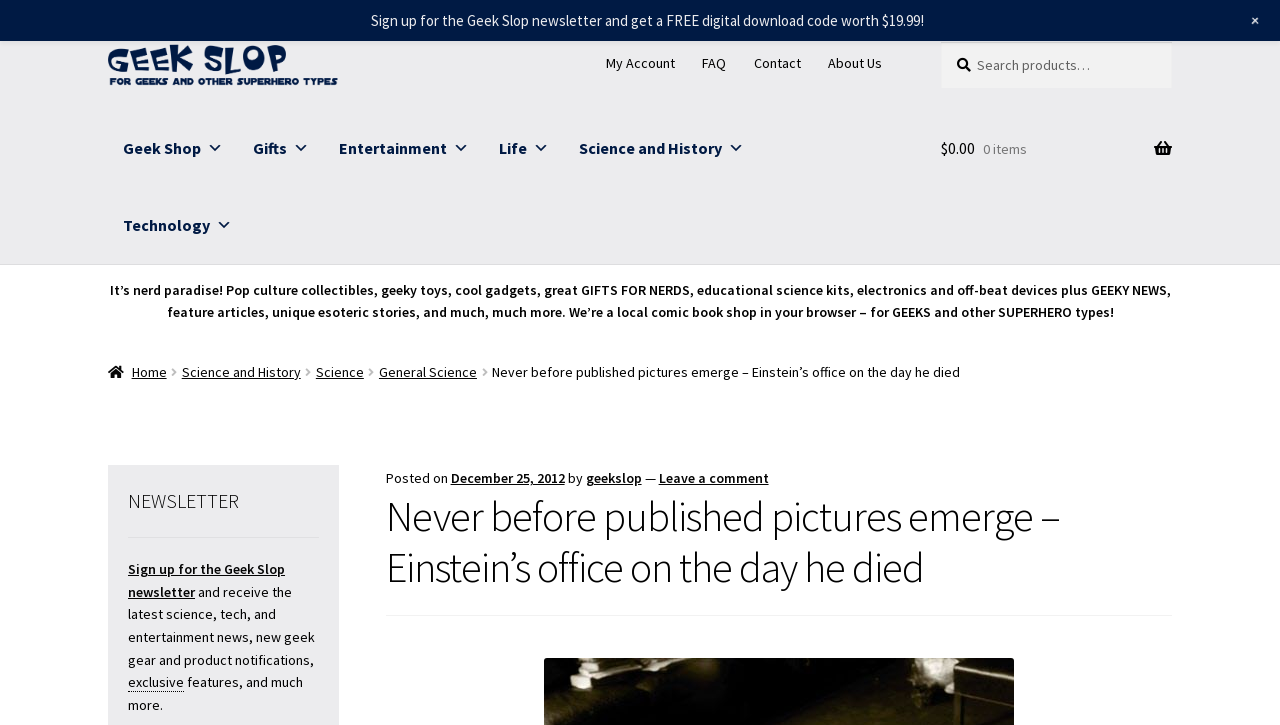Provide a comprehensive description of the webpage.

This webpage is about Geek Slop, a website that offers geeky news, products, and entertainment. At the top, there are two "Skip to" links, followed by a Geek Slop email header image and a navigation menu with links to "My Account", "FAQ", "Contact", and "About Us". To the right of the navigation menu, there is a search bar with a "Search" button.

Below the search bar, there are several links with icons, including "Geek Shop", "Gifts", "Entertainment", "Life", "Science and History", and "Technology". These links have dropdown menus. Next to these links, there is a link showing the number of items in the shopping cart.

The main content of the webpage starts with a complementary section that describes Geek Slop as a "nerd paradise" with various products and news. Below this section, there is a navigation menu with breadcrumbs, showing the current page's location in the website's hierarchy.

The main article is titled "Never before published pictures emerge – Einstein’s office on the day he died" and has a header with the date "December 25, 2012" and the author "geekslop". The article's content is not described in the accessibility tree, but it likely contains the mentioned pictures and text about Einstein's office on the day he died.

To the right of the article, there is a section with a heading "NEWSLETTER" and a link to sign up for the Geek Slop newsletter, which promises to deliver the latest news, product notifications, and exclusive features. Below this section, there is a promotional link to sign up for the newsletter and receive a free digital download code.

At the very bottom of the page, there is a link with a "+" icon, but its purpose is not clear from the accessibility tree.